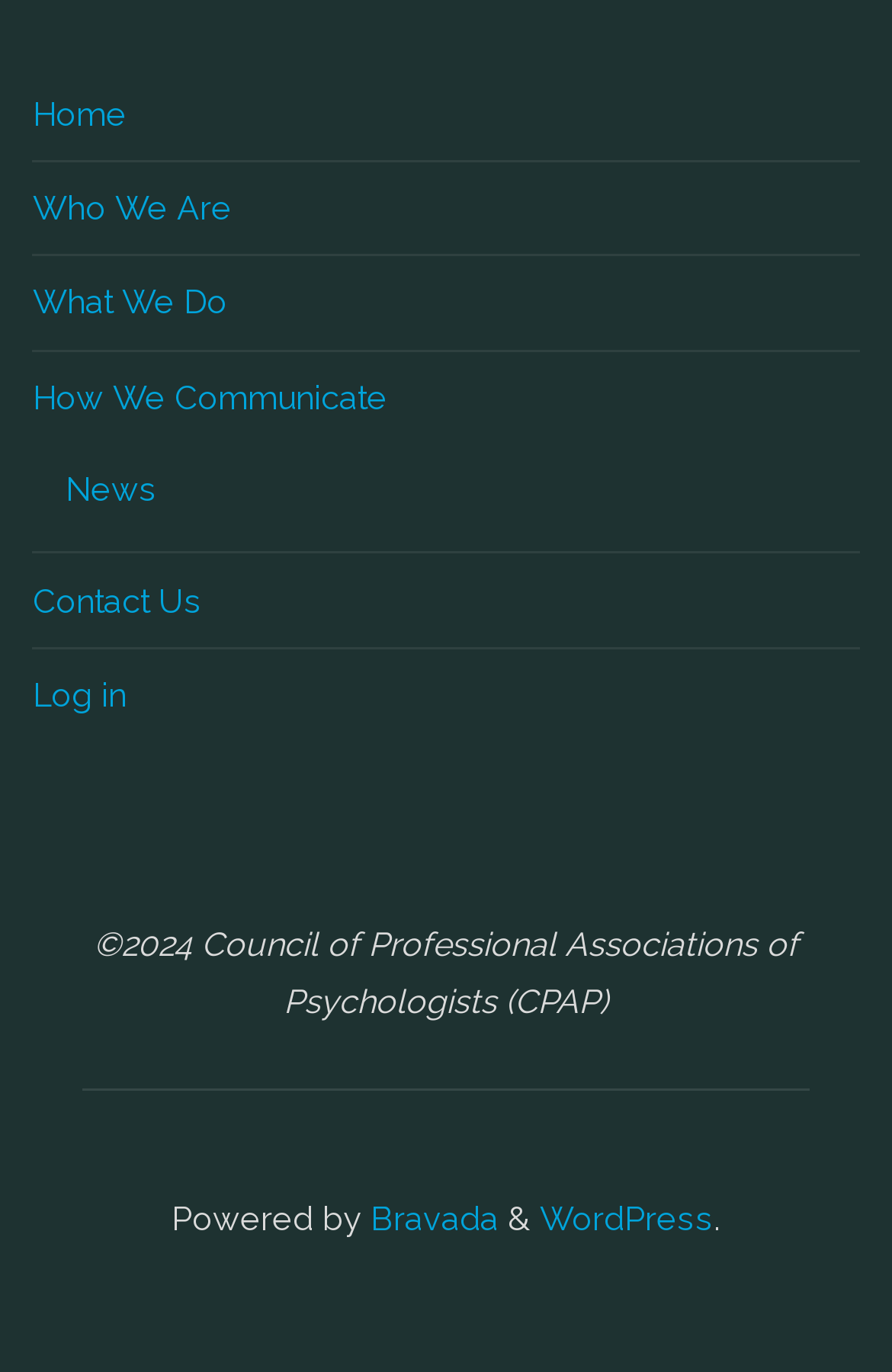Determine the bounding box coordinates of the region I should click to achieve the following instruction: "Click on Join the community". Ensure the bounding box coordinates are four float numbers between 0 and 1, i.e., [left, top, right, bottom].

None